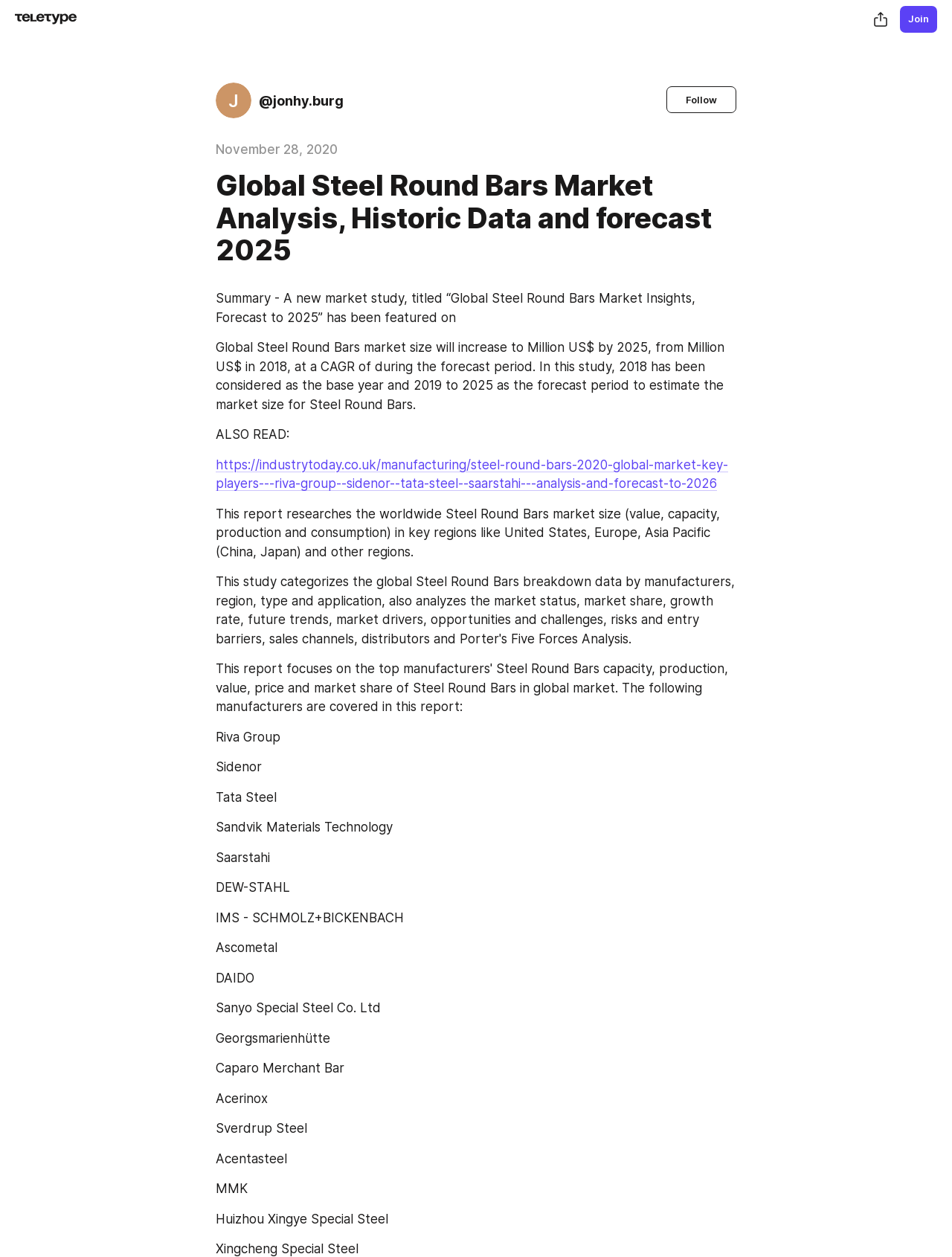Please give a succinct answer using a single word or phrase:
What is the base year considered for the market size estimation?

2018